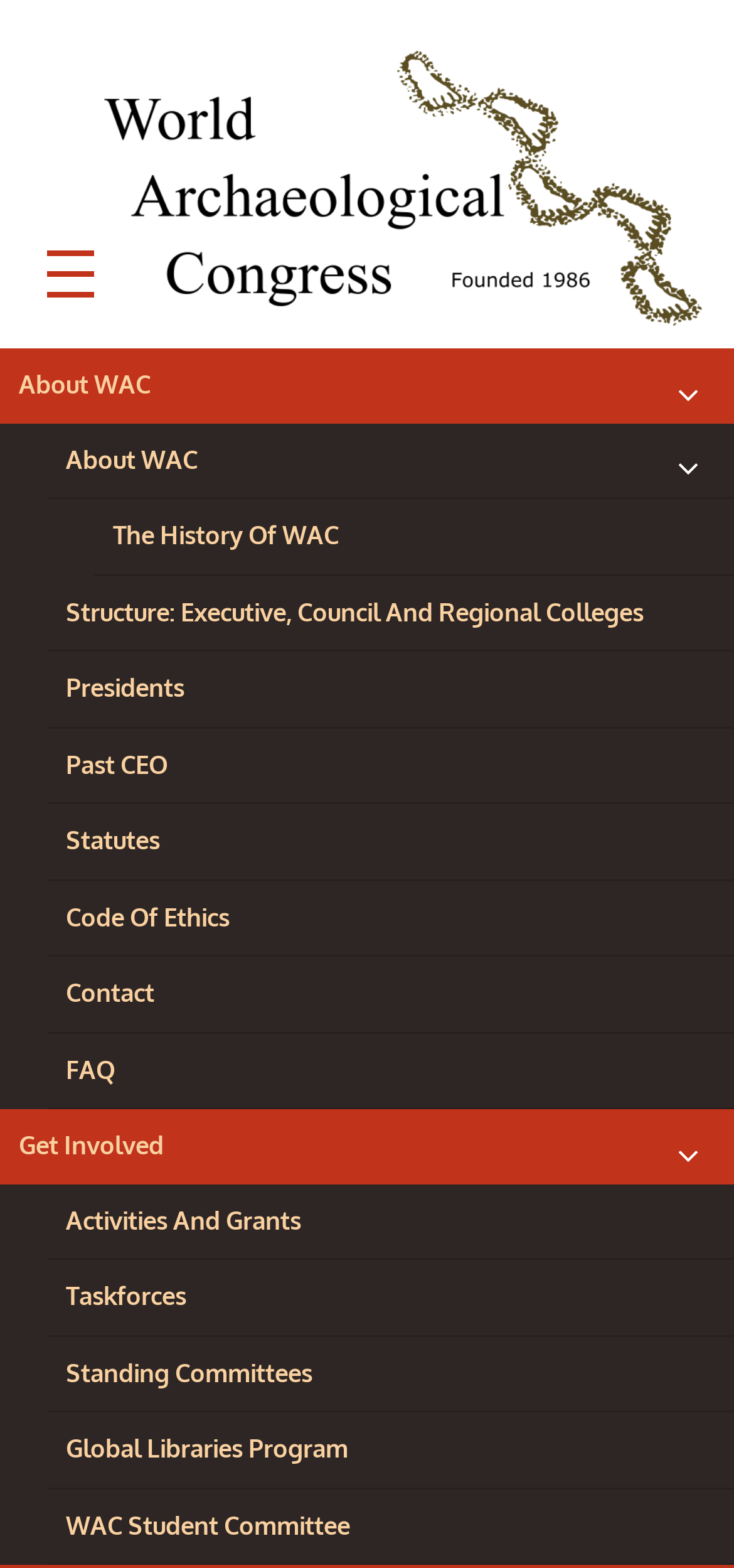What is the position of the 'expand child menu' button?
Please look at the screenshot and answer using one word or phrase.

Right